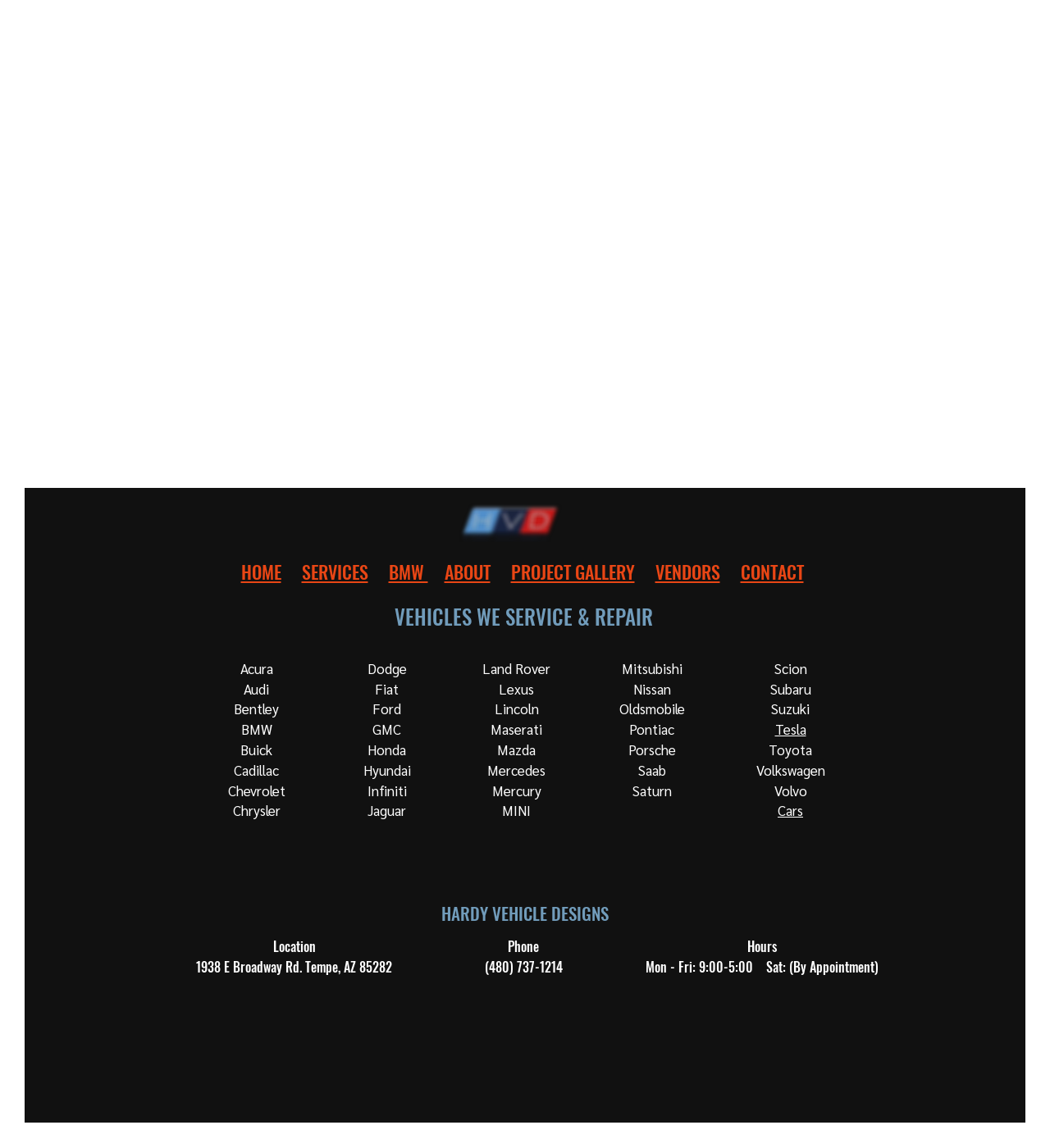Locate the bounding box coordinates of the element I should click to achieve the following instruction: "Click PROJECT GALLERY".

[0.486, 0.486, 0.604, 0.509]